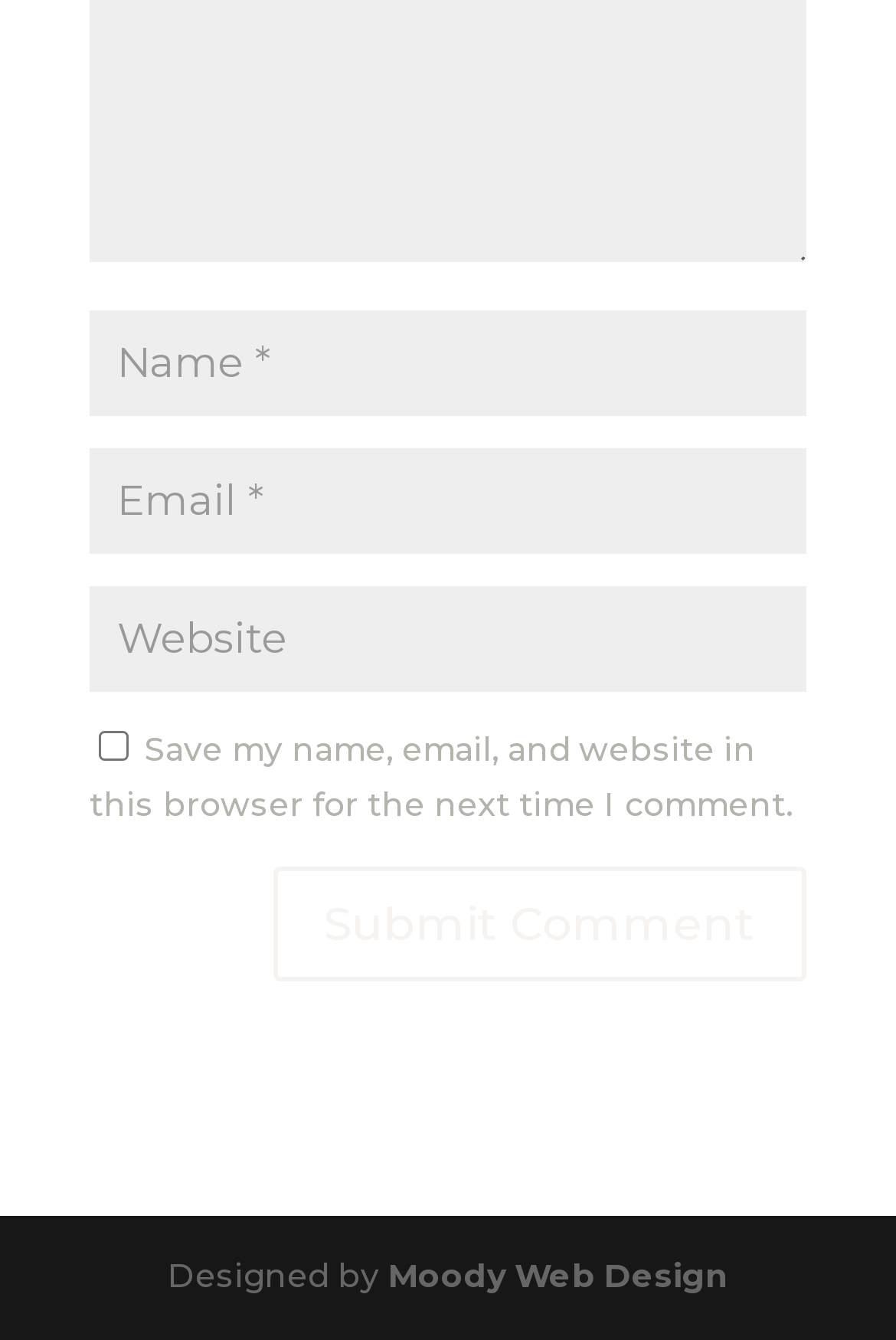Use a single word or phrase to respond to the question:
How many textboxes are there?

3